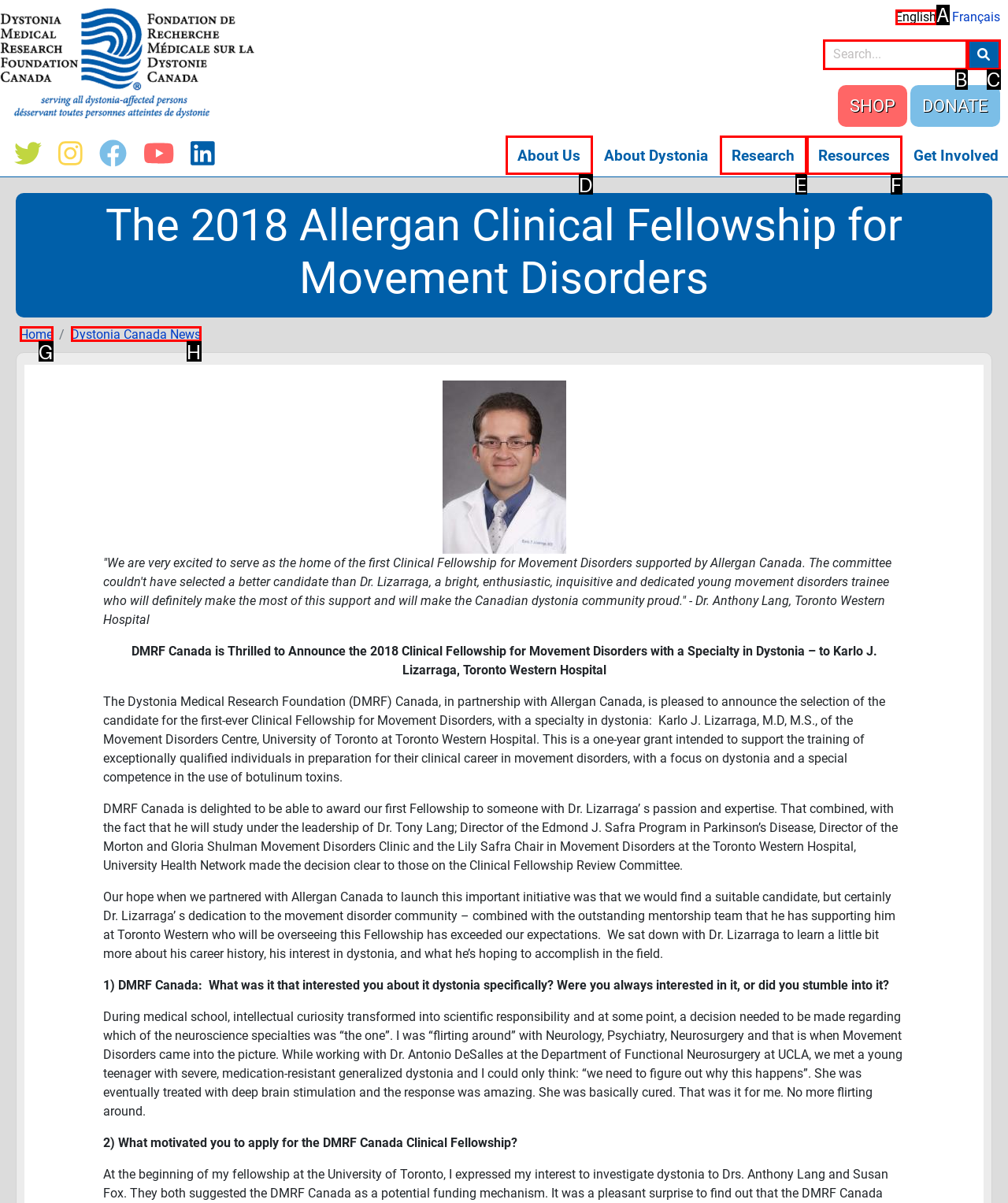Please determine which option aligns with the description: Dystonia Canada News. Respond with the option’s letter directly from the available choices.

H